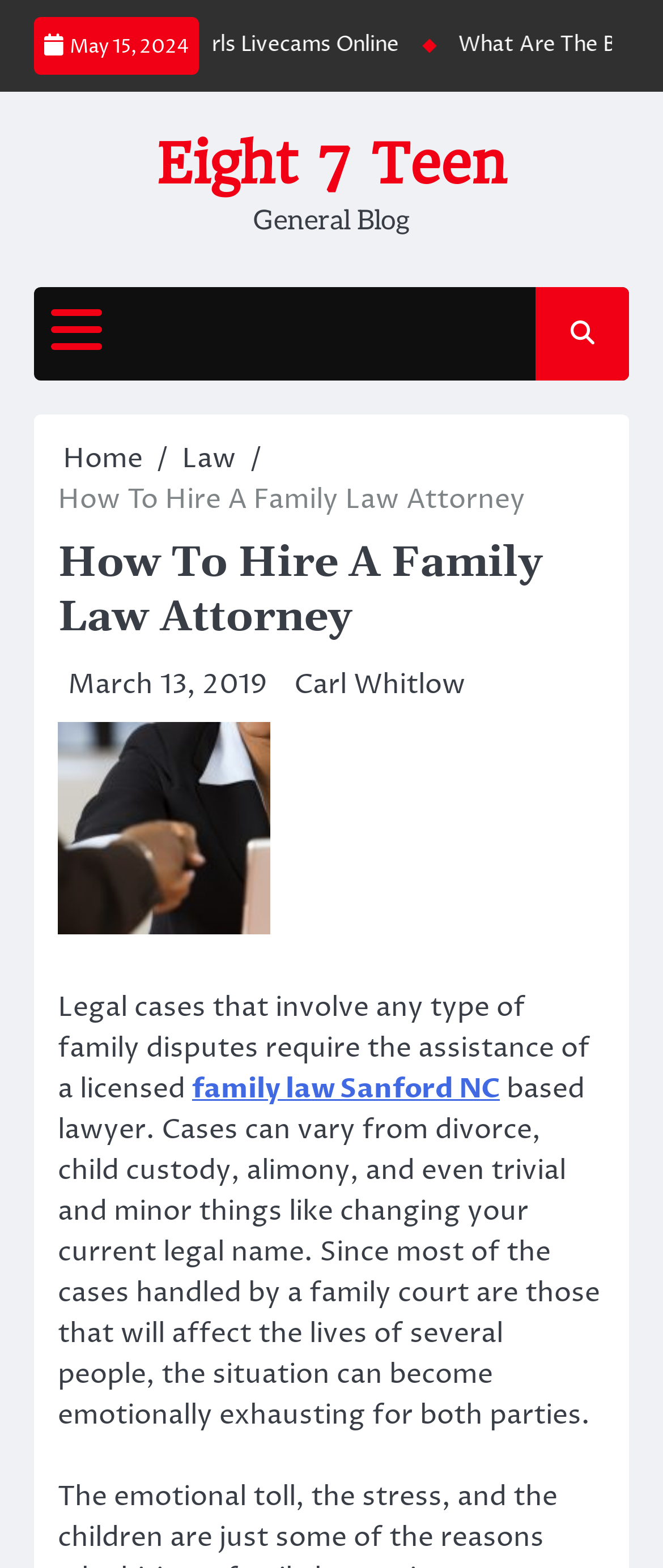For the element described, predict the bounding box coordinates as (top-left x, top-left y, bottom-right x, bottom-right y). All values should be between 0 and 1. Element description: Eight 7 Teen

[0.236, 0.083, 0.764, 0.126]